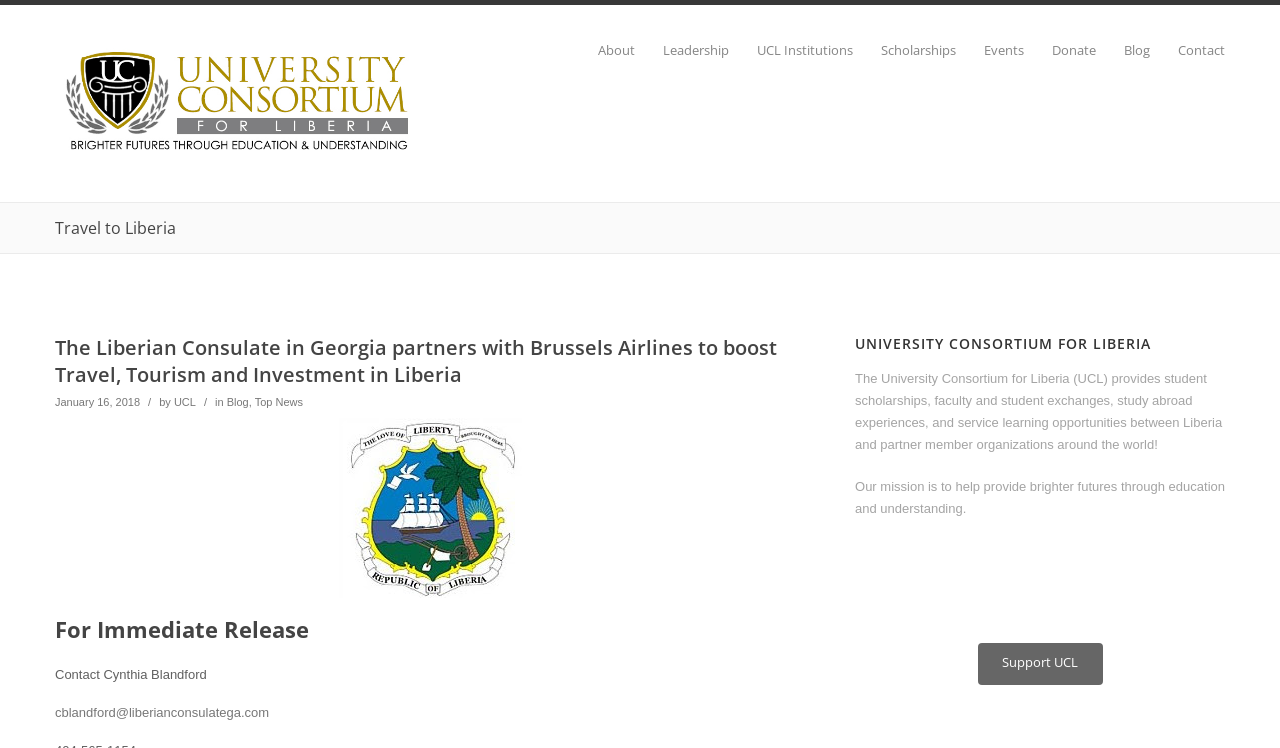Using the information in the image, could you please answer the following question in detail:
What is the date of the news article?

The date of the news article can be found in the StaticText 'January 16, 2018' which is located below the heading 'The Liberian Consulate in Georgia partners with Brussels Airlines to boost Travel, Tourism and Investment in Liberia'.